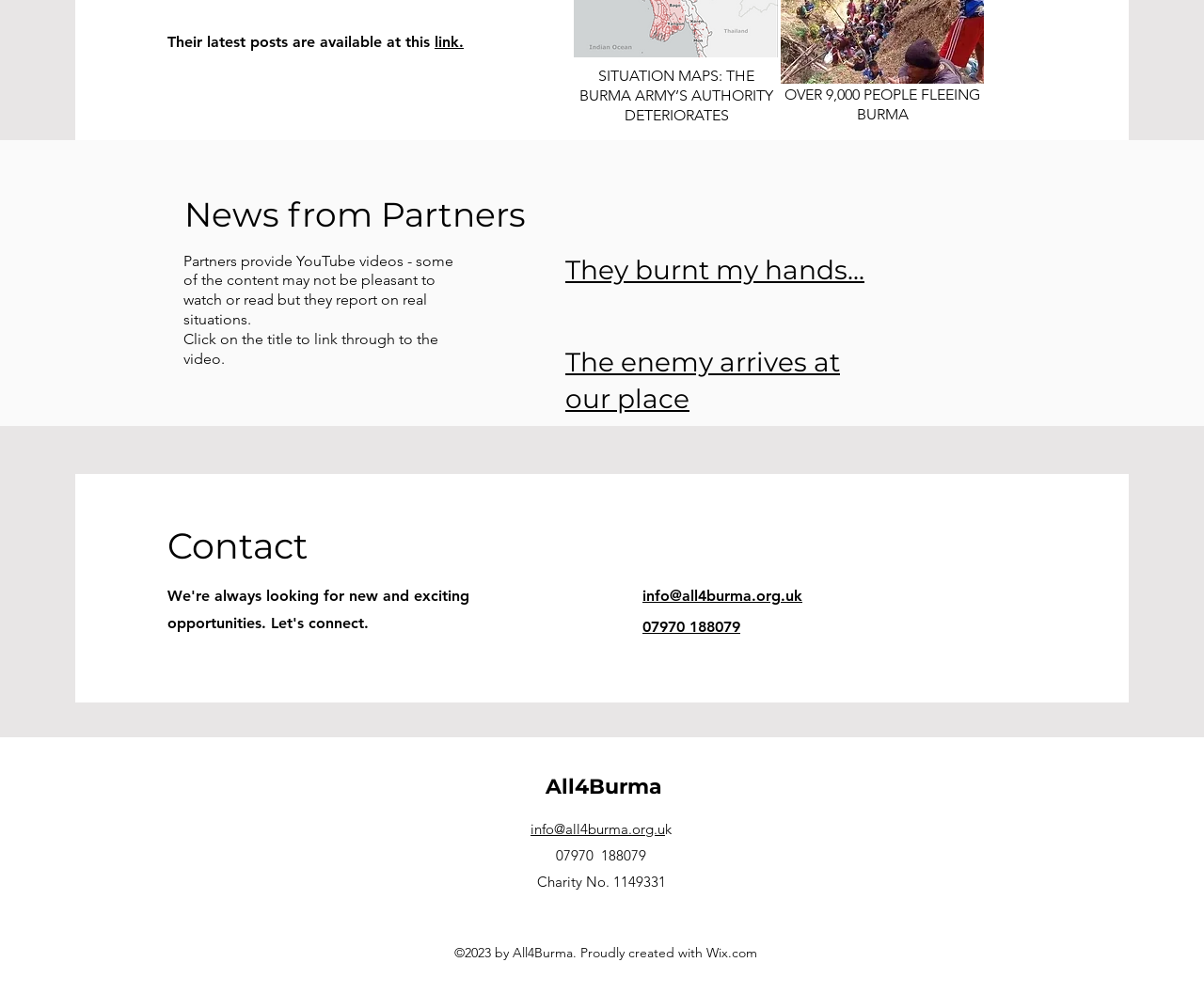Kindly respond to the following question with a single word or a brief phrase: 
What is the name of the charity?

All4Burma